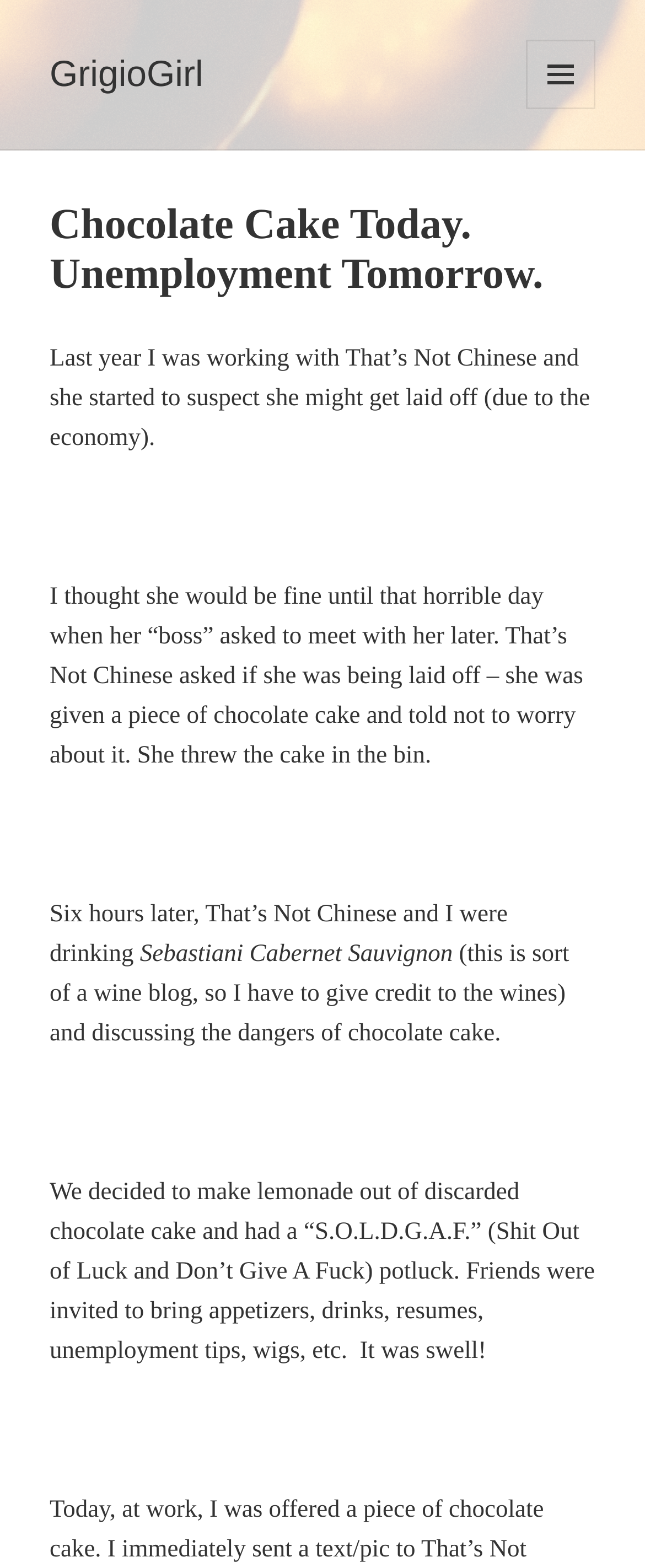Give a comprehensive overview of the webpage, including key elements.

The webpage appears to be a personal blog, specifically page 154 of "GrigioGirl". At the top, there is a heading with the title "GrigioGirl" which is also a link. To the right of the title, there is a button labeled "MENU AND WIDGETS". 

Below the title, there is a header section that contains a heading with the title "Chocolate Cake Today. Unemployment Tomorrow." which is also a link. This header is followed by a series of paragraphs of text. The first paragraph describes a situation where someone suspects they might get laid off due to the economy. The text then continues to describe the person's experience of being laid off, including being given a piece of chocolate cake and later drinking wine with friends.

Throughout the text, there are no images mentioned. The text is divided into several paragraphs, with some paragraphs being shorter than others. The overall content of the page appears to be a personal anecdote or story about dealing with unemployment and finding ways to cope with it.